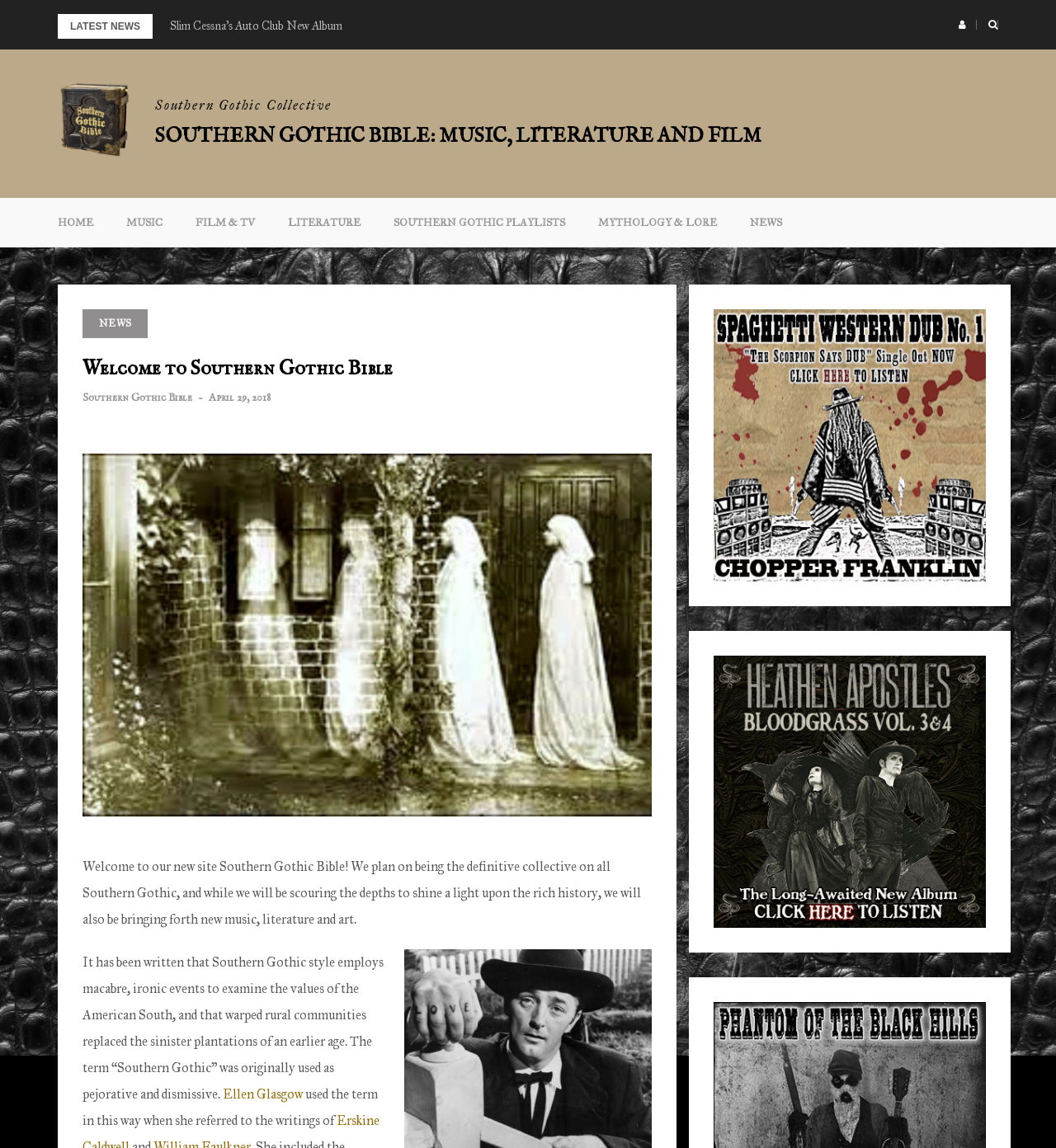Determine the bounding box coordinates for the region that must be clicked to execute the following instruction: "Learn about Southern Gothic literature".

[0.257, 0.172, 0.357, 0.216]